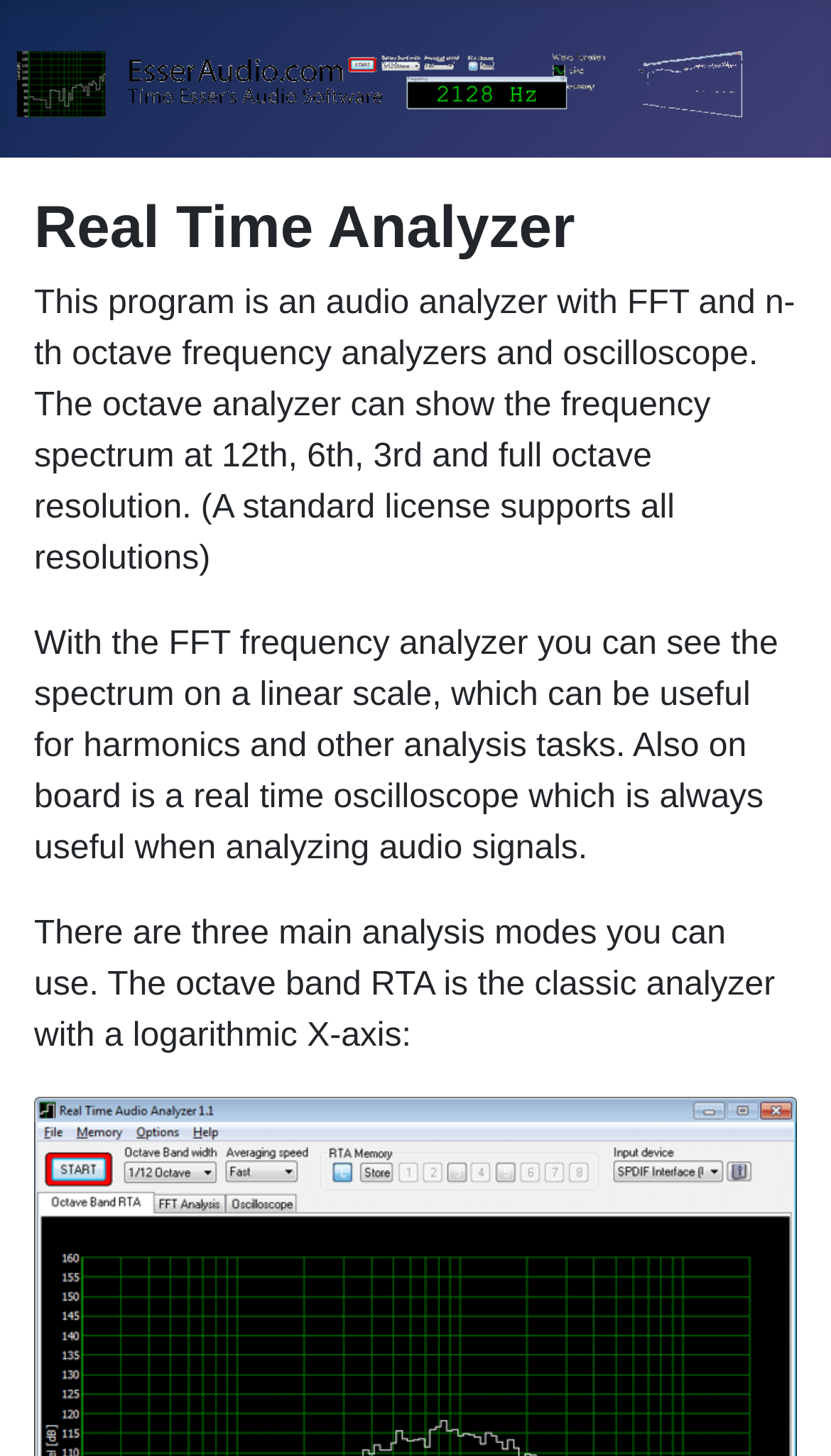Provide a single word or phrase to answer the given question: 
What type of scale is used in the FFT frequency analyzer?

Linear